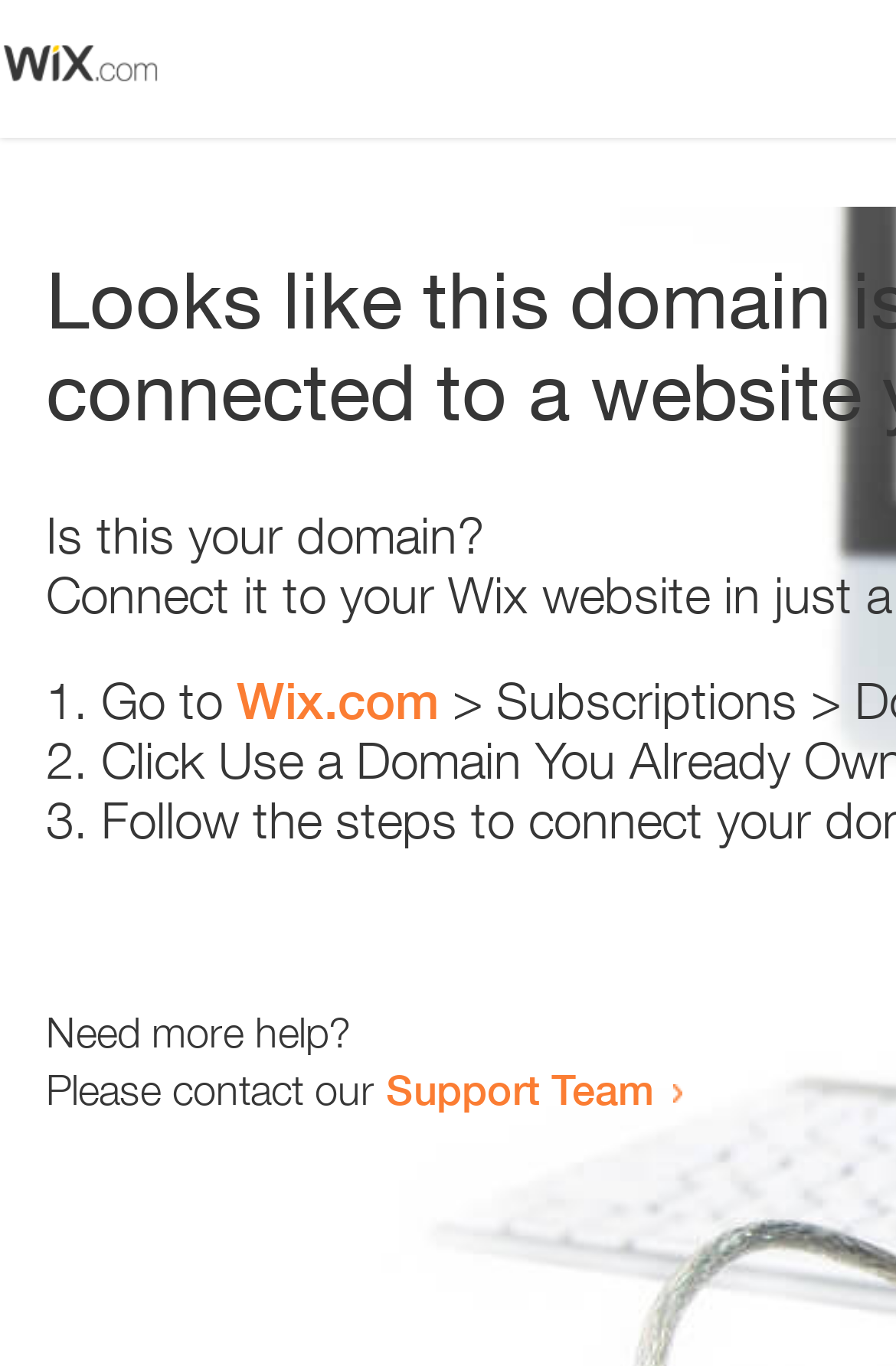Determine the primary headline of the webpage.

Looks like this domain isn't
connected to a website yet